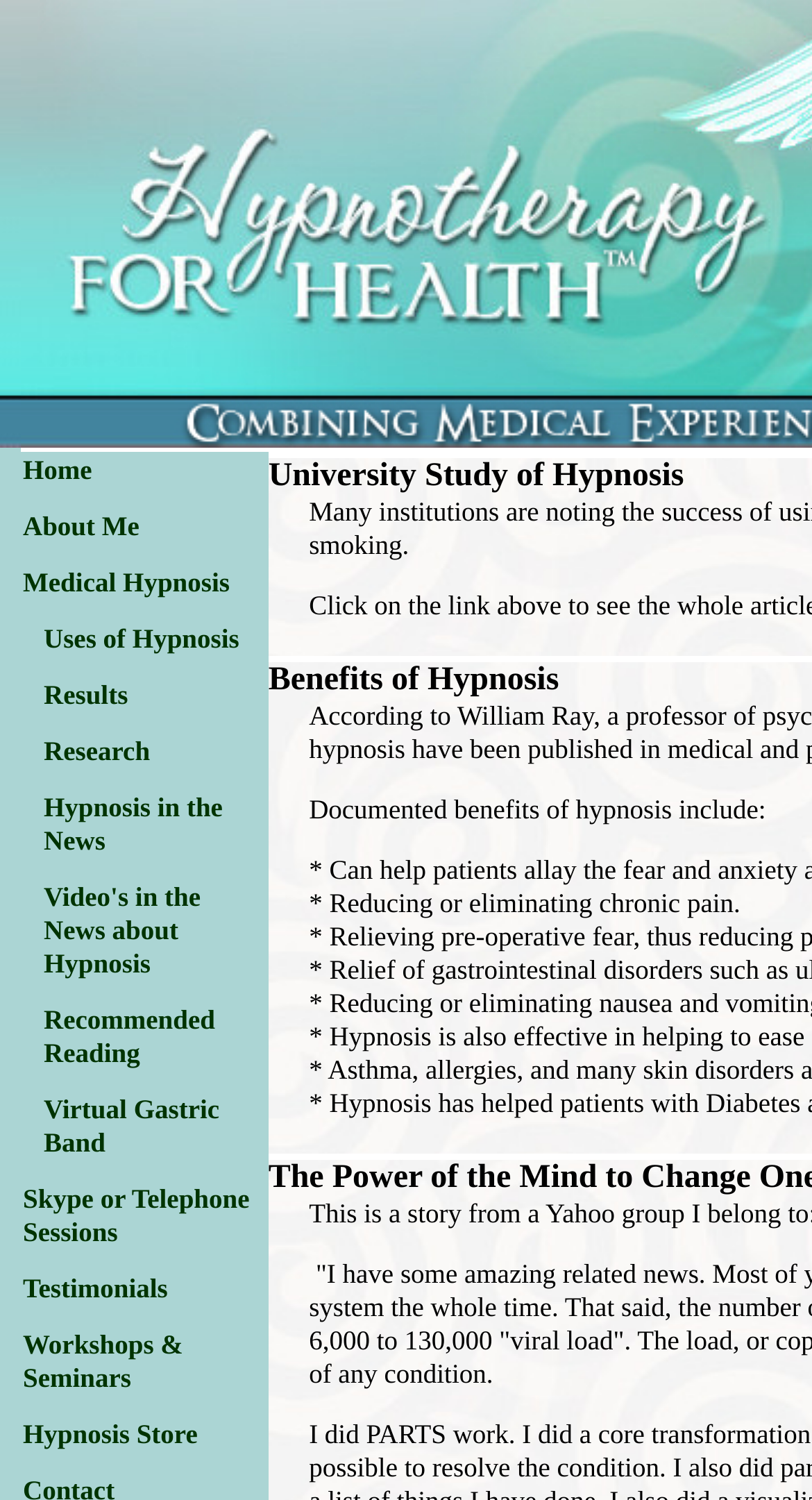Highlight the bounding box coordinates of the element you need to click to perform the following instruction: "go to home page."

[0.028, 0.303, 0.113, 0.323]